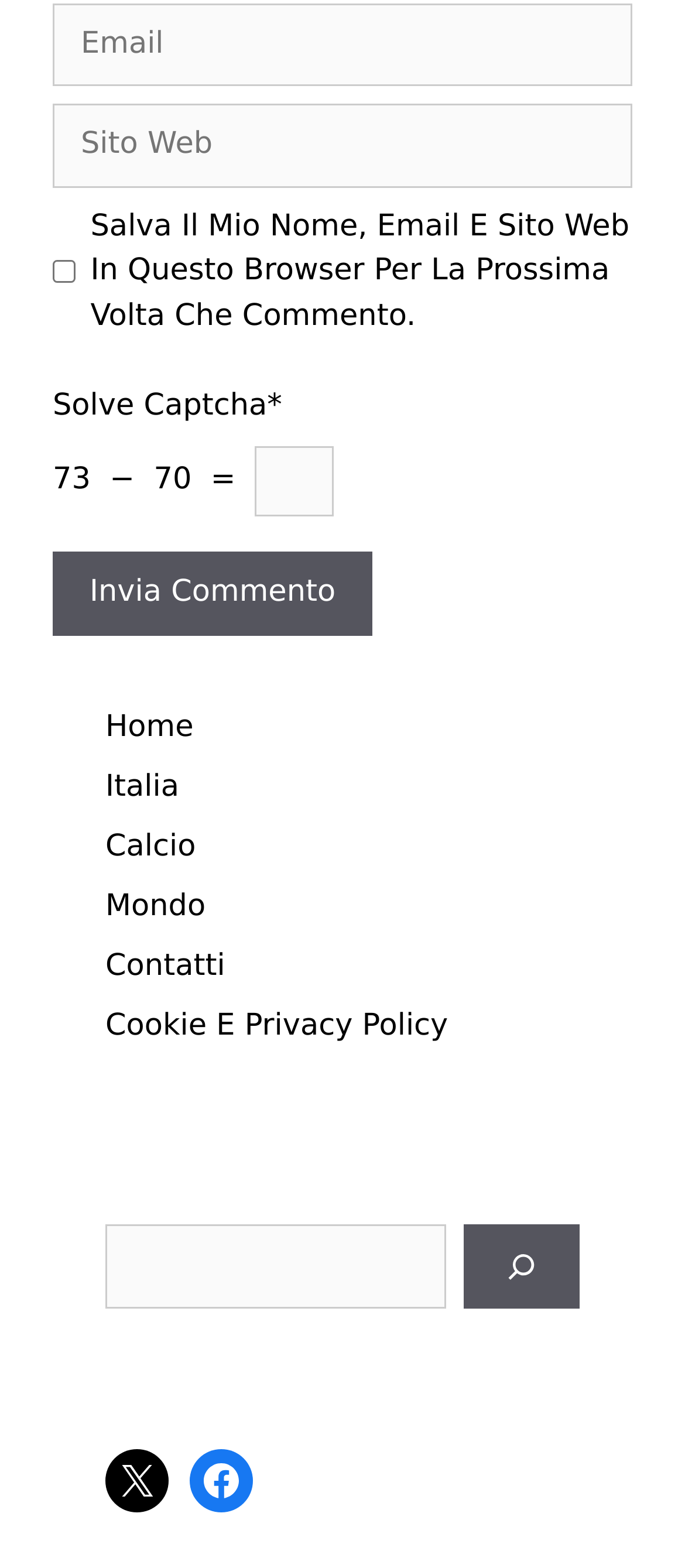Specify the bounding box coordinates for the region that must be clicked to perform the given instruction: "Solve the captcha".

[0.372, 0.285, 0.487, 0.329]